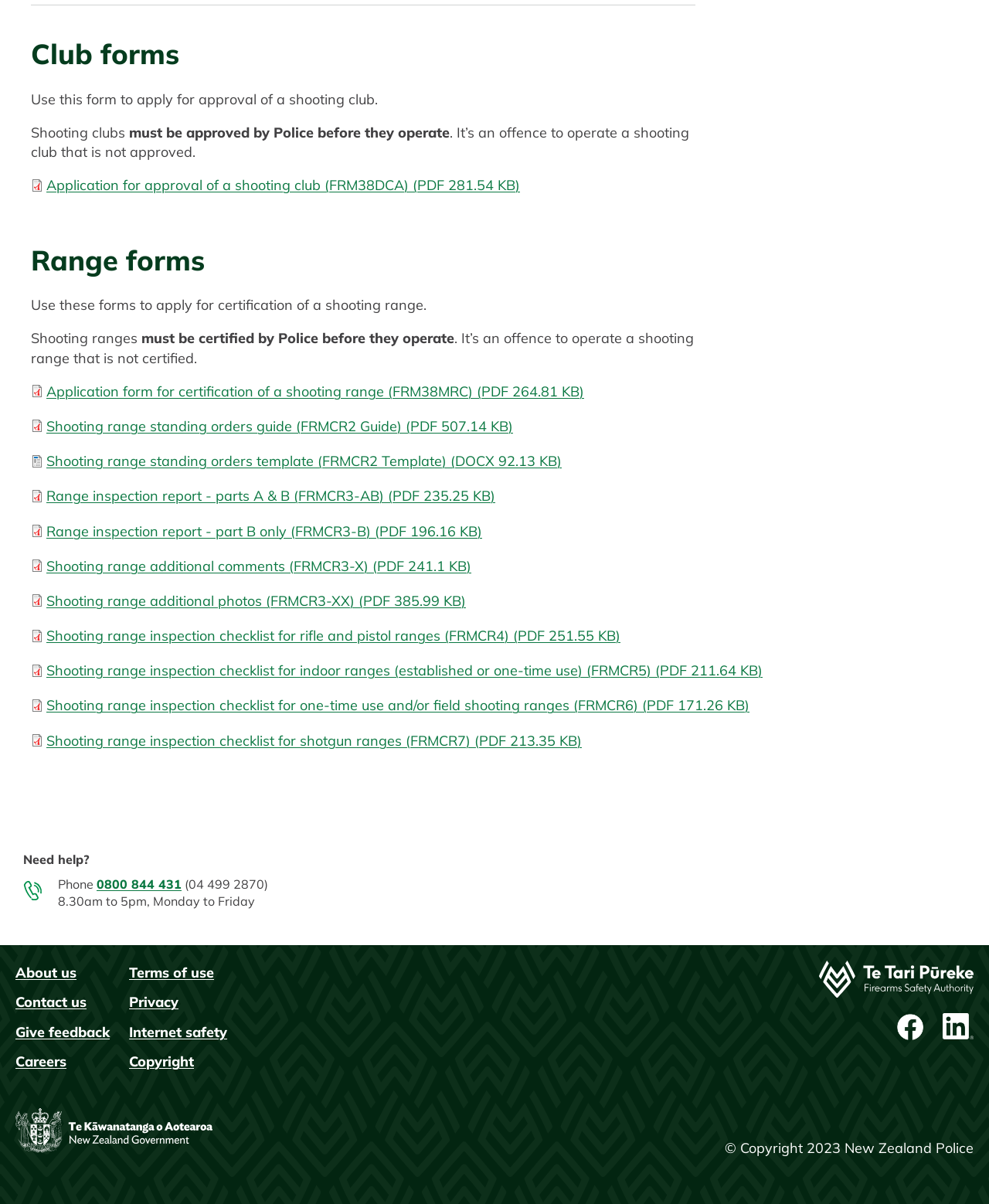Please specify the bounding box coordinates for the clickable region that will help you carry out the instruction: "Go to SUPPORT page".

None